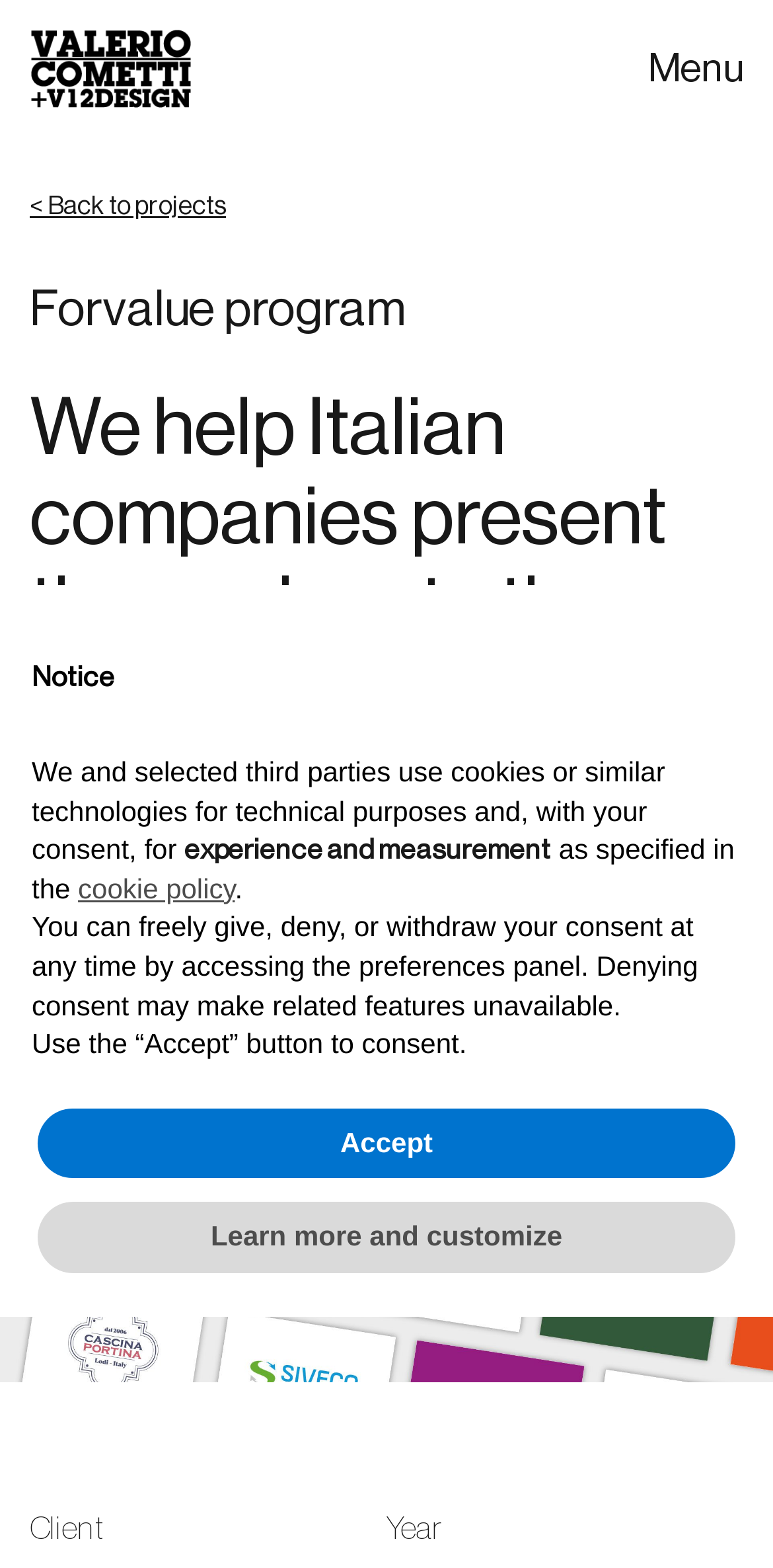Please locate the bounding box coordinates of the element that needs to be clicked to achieve the following instruction: "Click the logo". The coordinates should be four float numbers between 0 and 1, i.e., [left, top, right, bottom].

[0.038, 0.019, 0.249, 0.07]